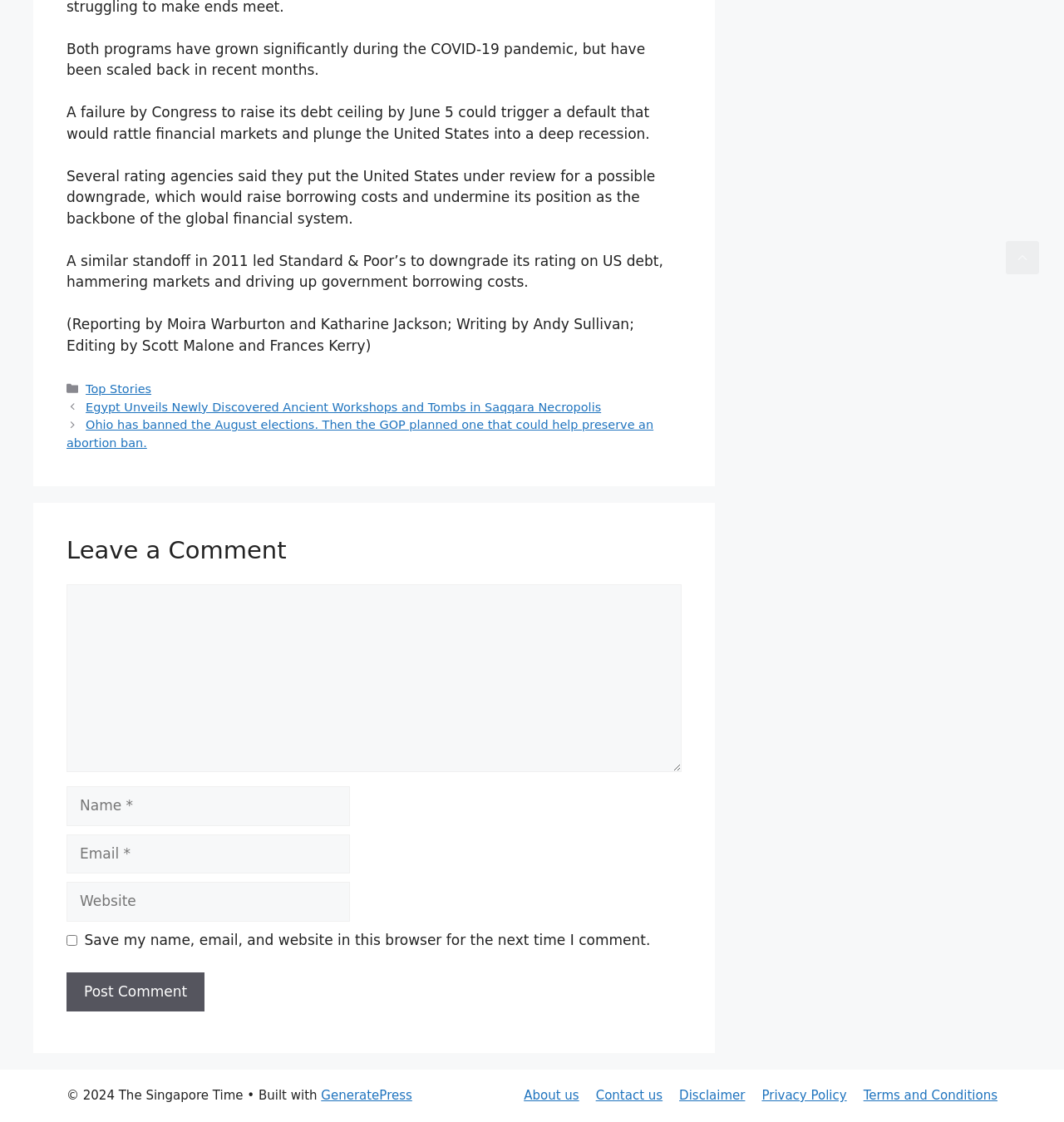What is the topic of the article?
Your answer should be a single word or phrase derived from the screenshot.

US debt ceiling